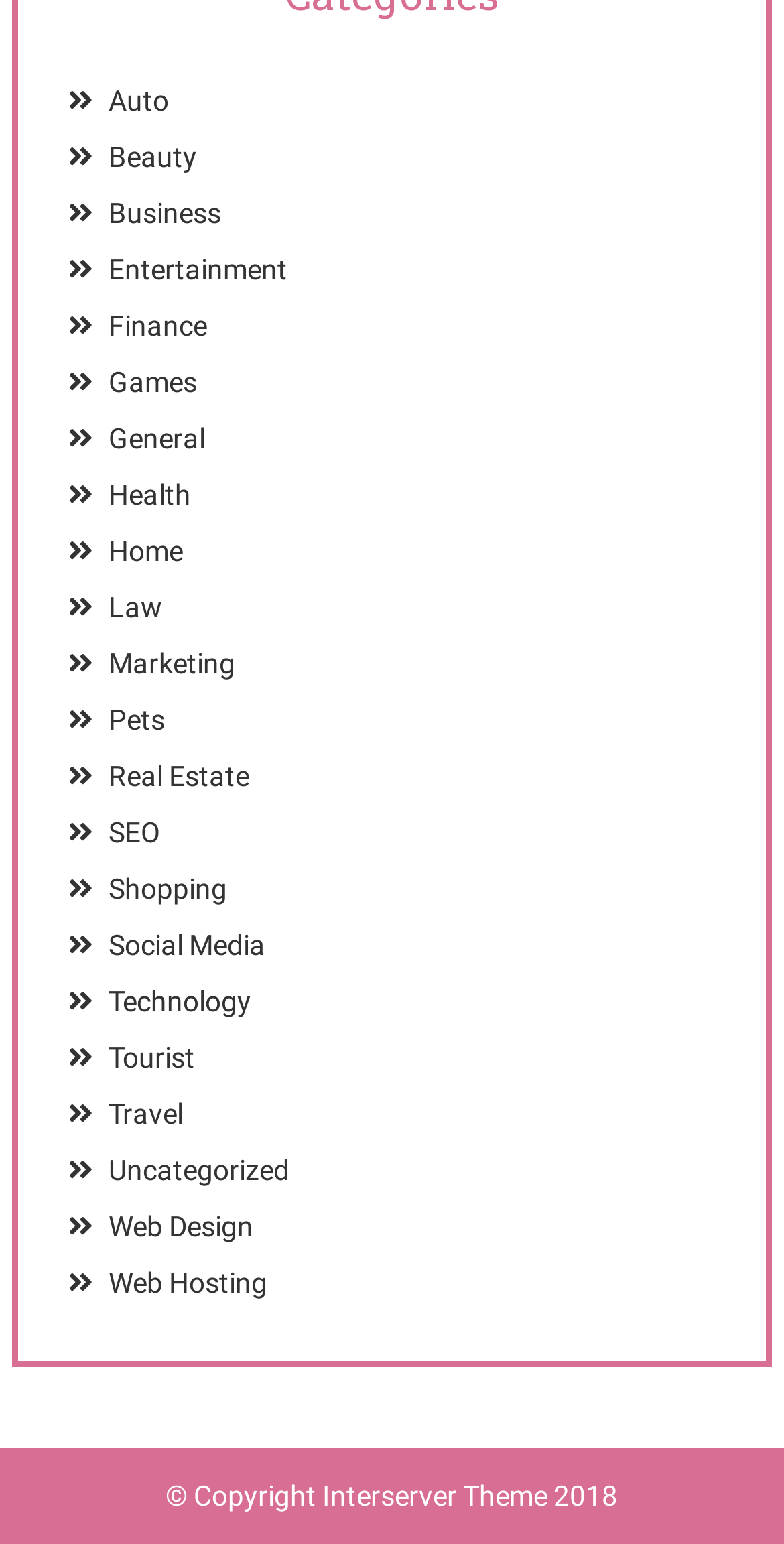Point out the bounding box coordinates of the section to click in order to follow this instruction: "go to Entertainment".

[0.138, 0.164, 0.366, 0.185]